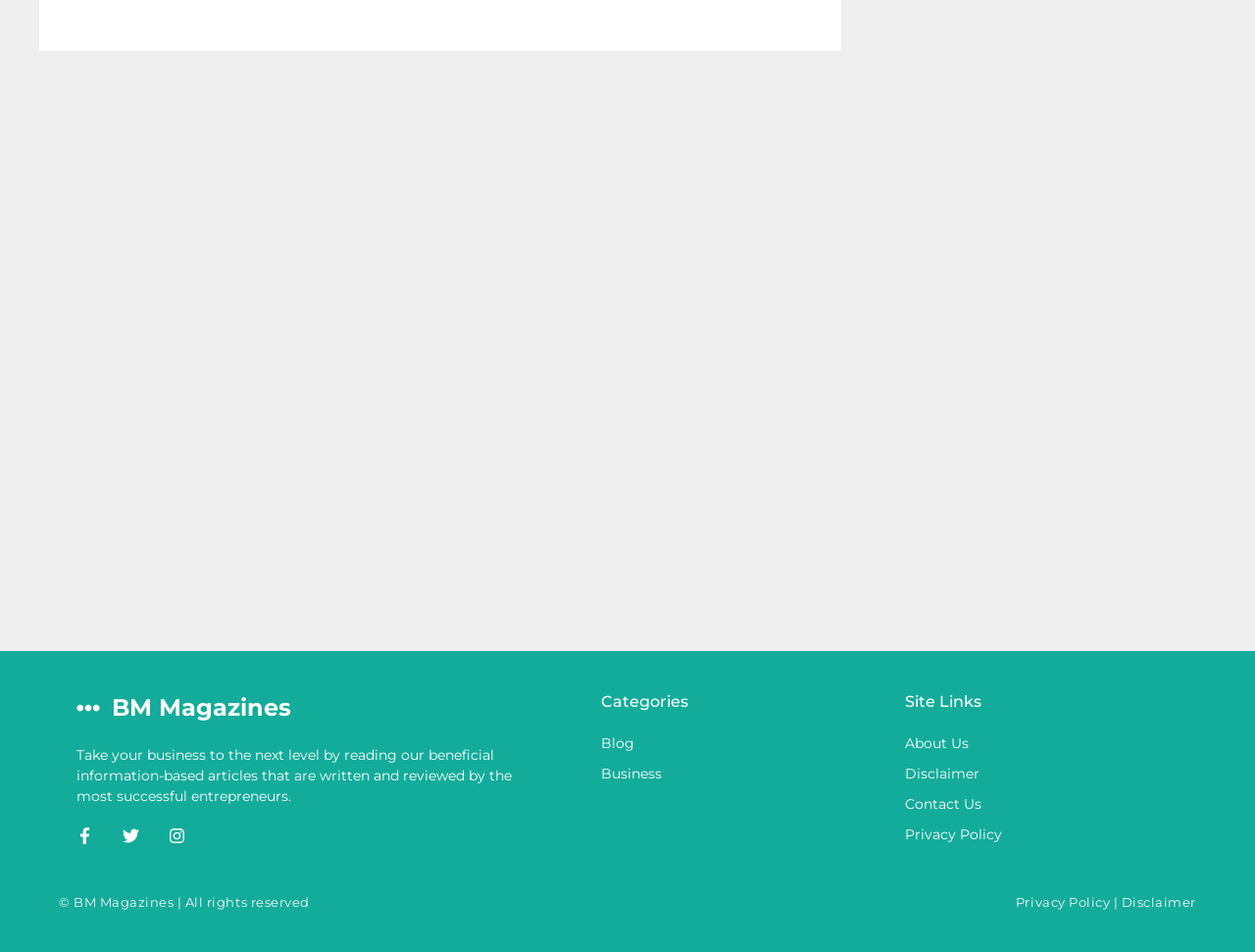Please determine the bounding box coordinates of the section I need to click to accomplish this instruction: "Read the disclaimer".

[0.721, 0.804, 0.78, 0.822]